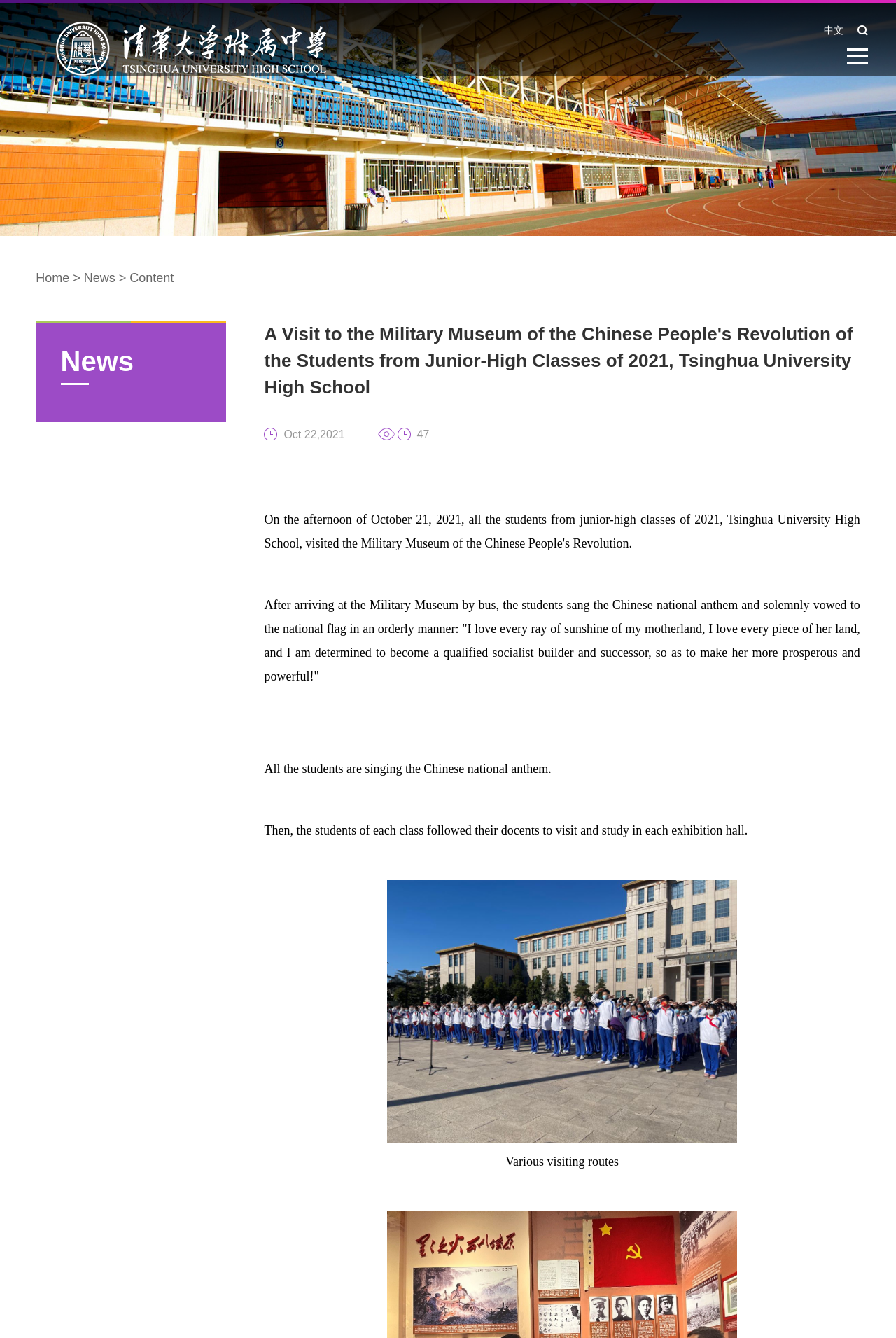Describe all significant elements and features of the webpage.

The webpage is about a visit to the Military Museum of the Chinese People's Revolution by students from Junior-High Classes of 2021, Tsinghua University High School. 

At the top left of the page, there is a link to an unknown destination. To the right of this link, there is a link to the "Home" page, followed by a greater-than symbol, and then a link to the "News" page. 

Further down, there is a heading that reads "News". Below this heading, there is a date "Oct 22, 2021" and a number "47". 

The main content of the page is a descriptive text that occupies most of the page. It describes the students' visit to the Military Museum, including their singing of the Chinese national anthem and their vow to the national flag. The text also mentions the students' visit to each exhibition hall, guided by their docents. 

There are two images on the page. One is located at the top right corner, and the other is below the main text, taking up a significant portion of the page. 

At the bottom of the page, there is a caption for the image, which reads "Various visiting routes".